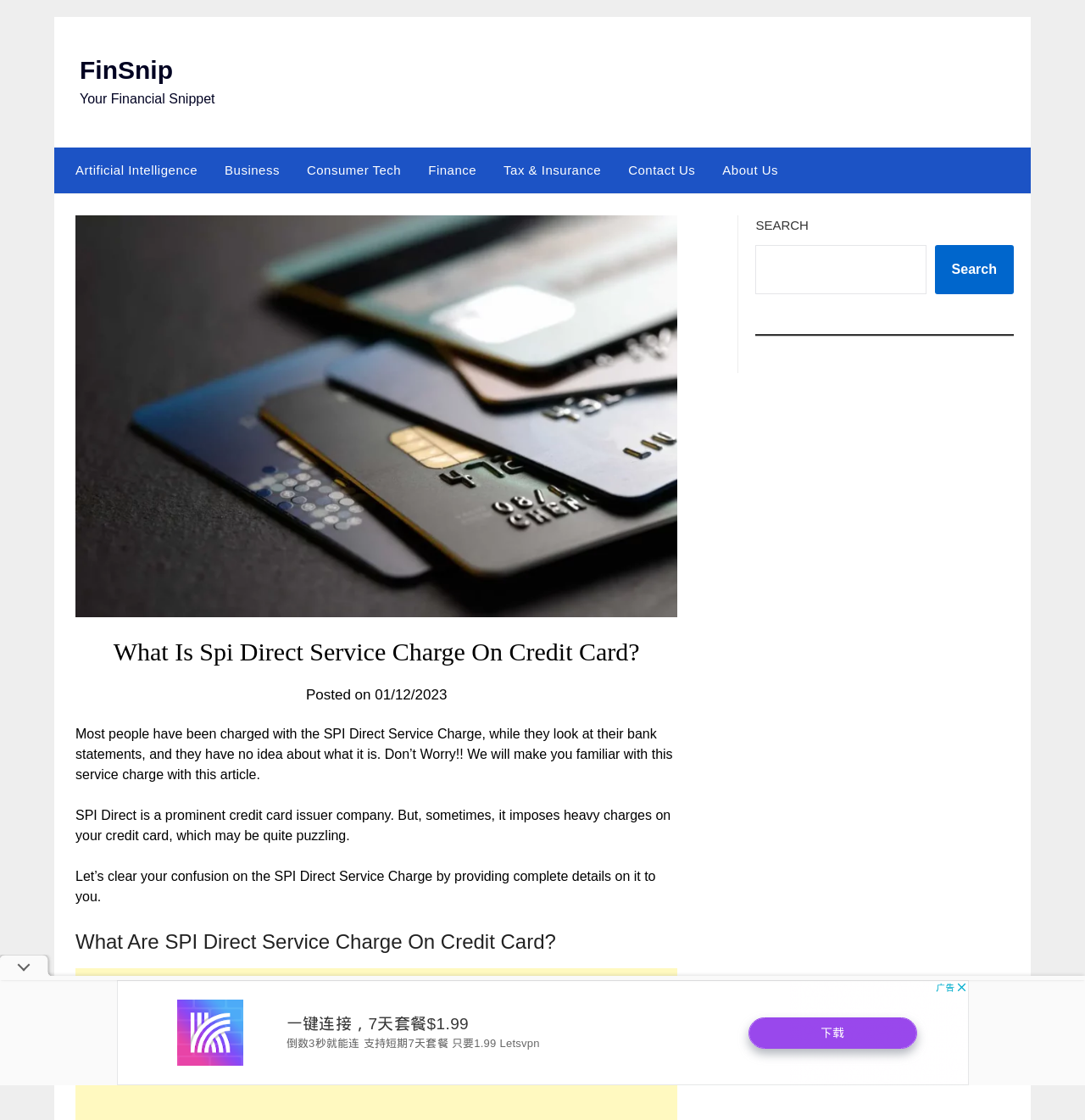From the webpage screenshot, identify the region described by FinSnip. Provide the bounding box coordinates as (top-left x, top-left y, bottom-right x, bottom-right y), with each value being a floating point number between 0 and 1.

[0.073, 0.05, 0.159, 0.075]